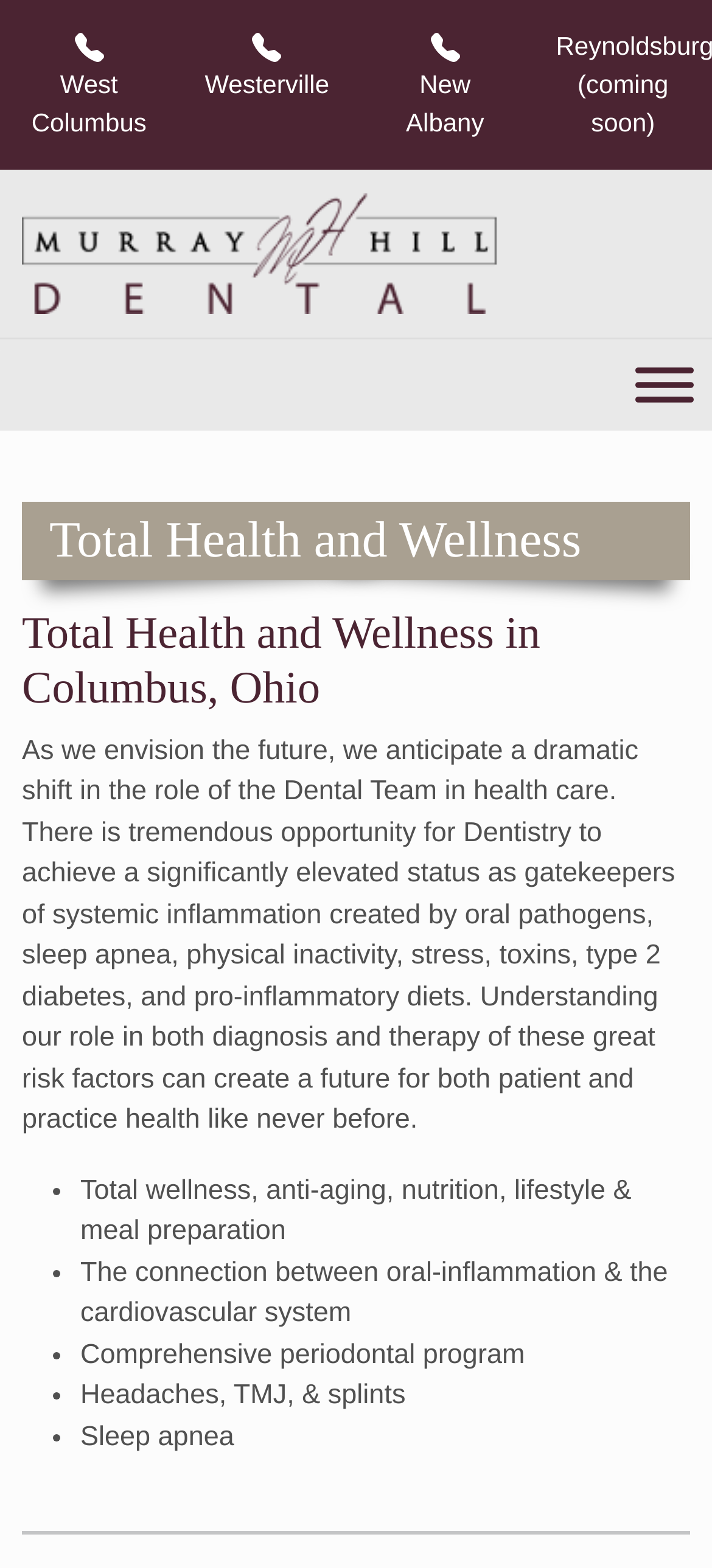Refer to the image and provide a thorough answer to this question:
How many office locations are listed?

I counted the number of links with location names, which are 'West Columbus', 'Westerville', and 'New Albany', to get the answer.